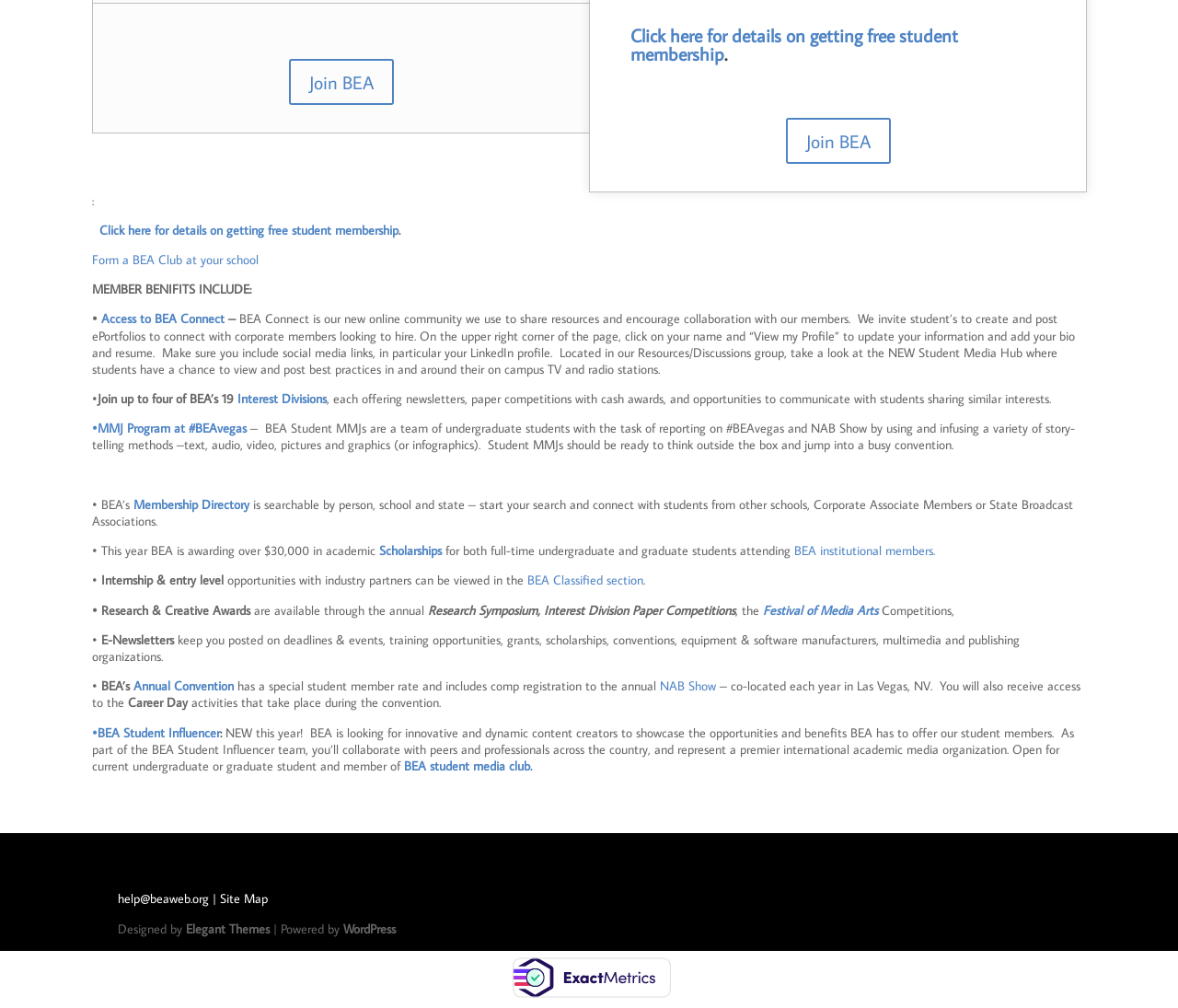For the given element description NAB Show, determine the bounding box coordinates of the UI element. The coordinates should follow the format (top-left x, top-left y, bottom-right x, bottom-right y) and be within the range of 0 to 1.

[0.56, 0.672, 0.608, 0.689]